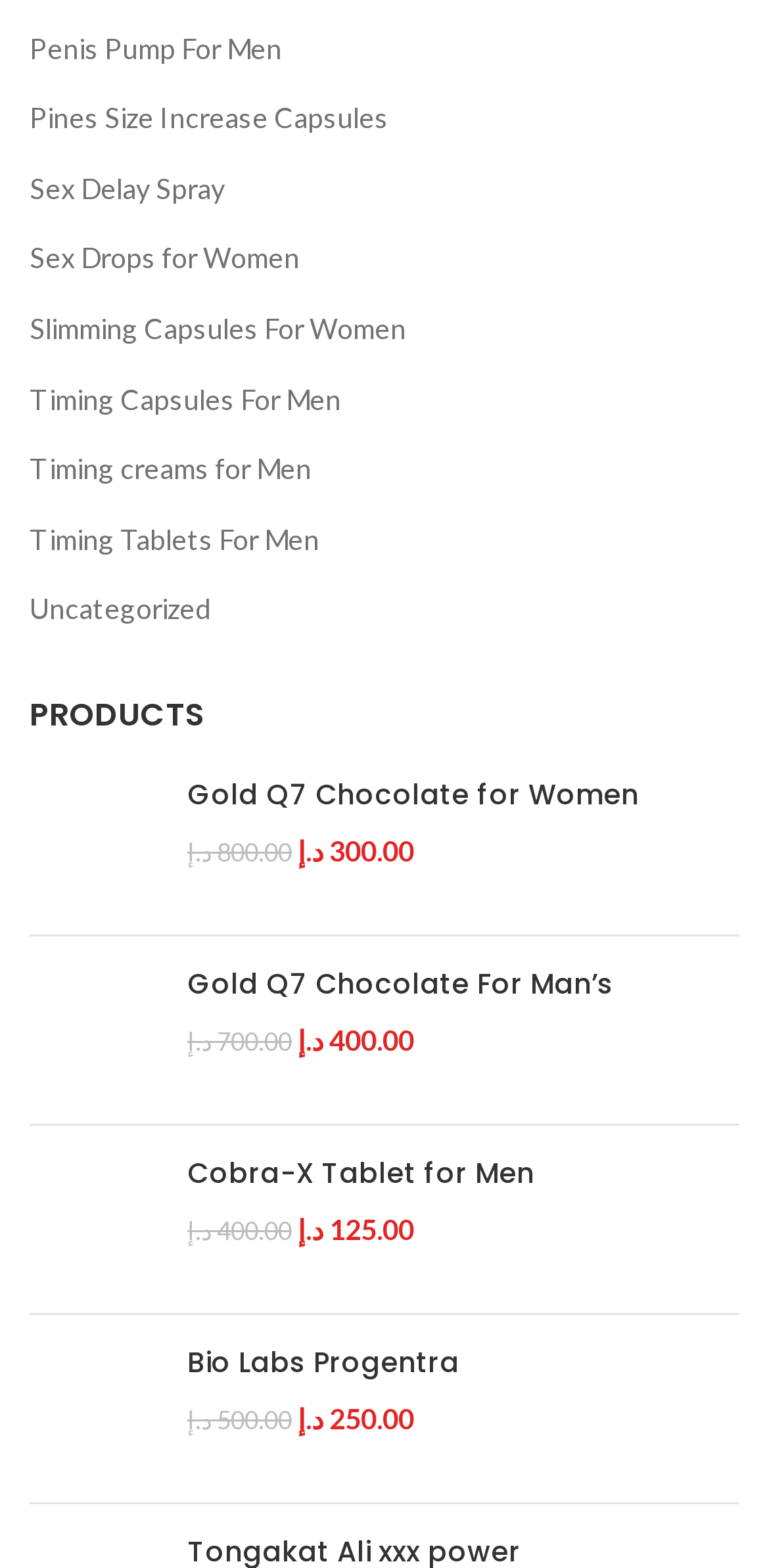How many products are listed under 'PRODUCTS'?
Identify the answer in the screenshot and reply with a single word or phrase.

8